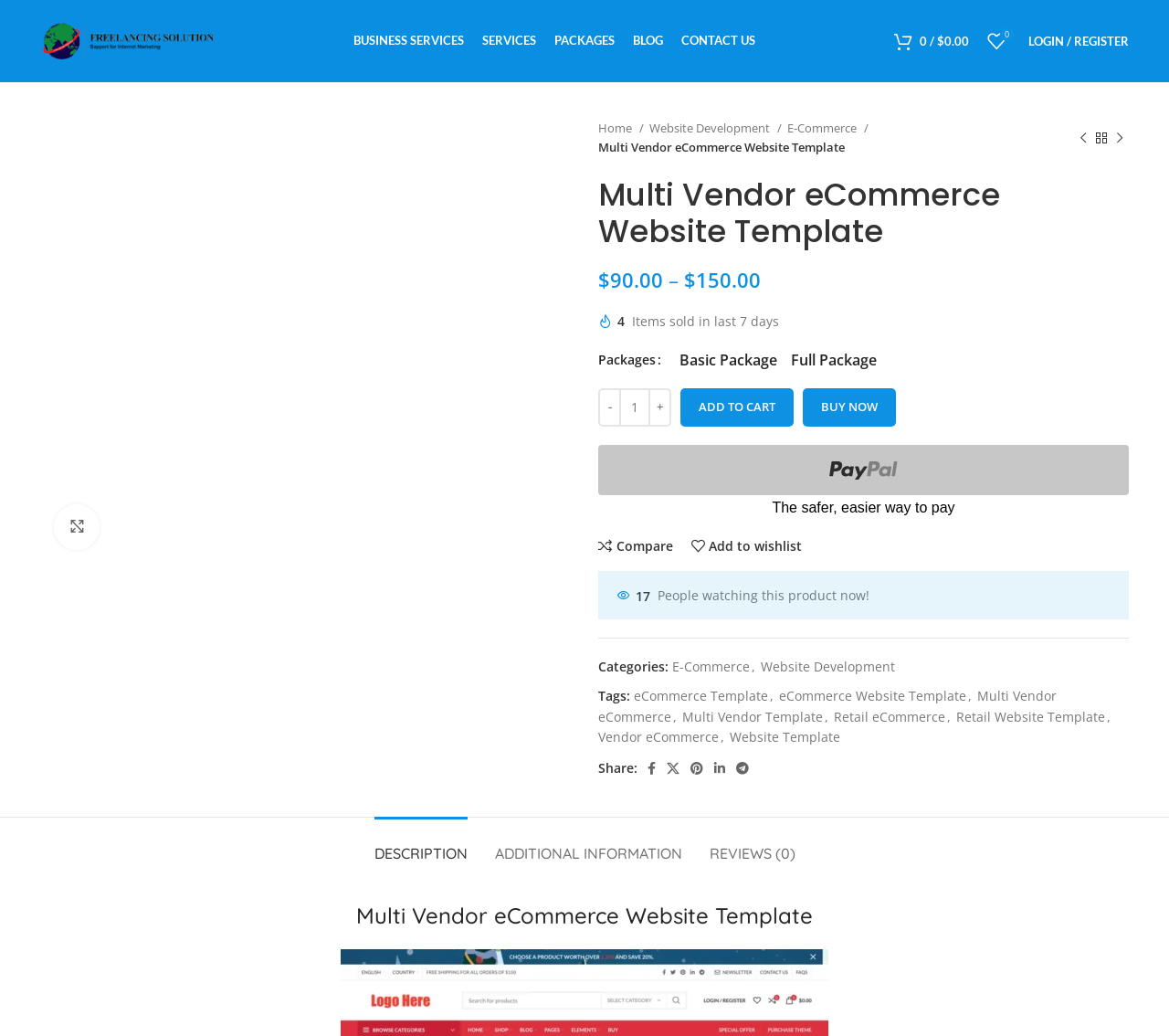Please determine the bounding box coordinates of the element's region to click in order to carry out the following instruction: "View the 'Multi Vendor eCommerce Website Template' product details". The coordinates should be four float numbers between 0 and 1, i.e., [left, top, right, bottom].

[0.034, 0.319, 0.488, 0.336]